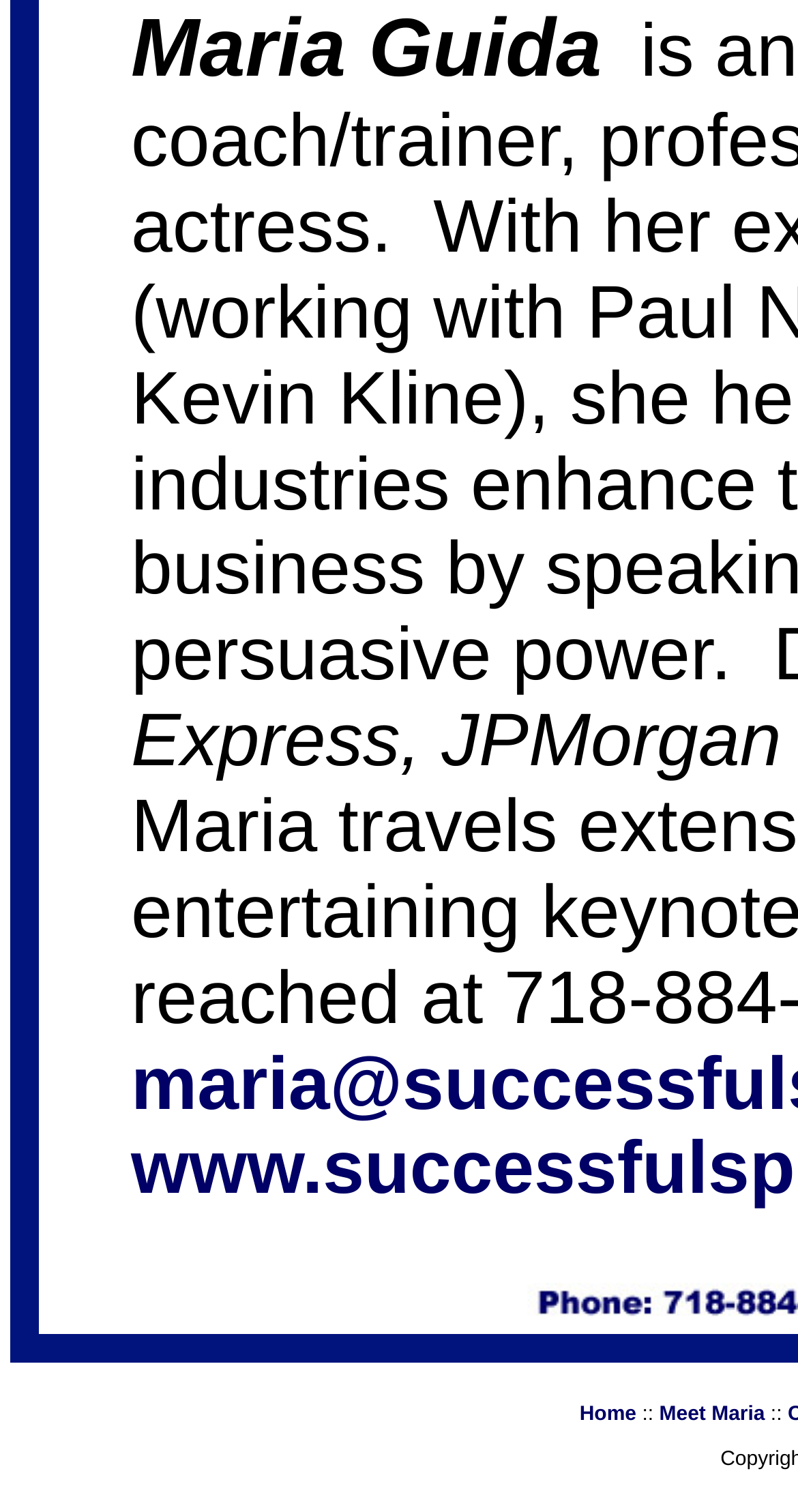Show the bounding box coordinates for the HTML element described as: "Meet Maria".

[0.826, 0.929, 0.959, 0.944]